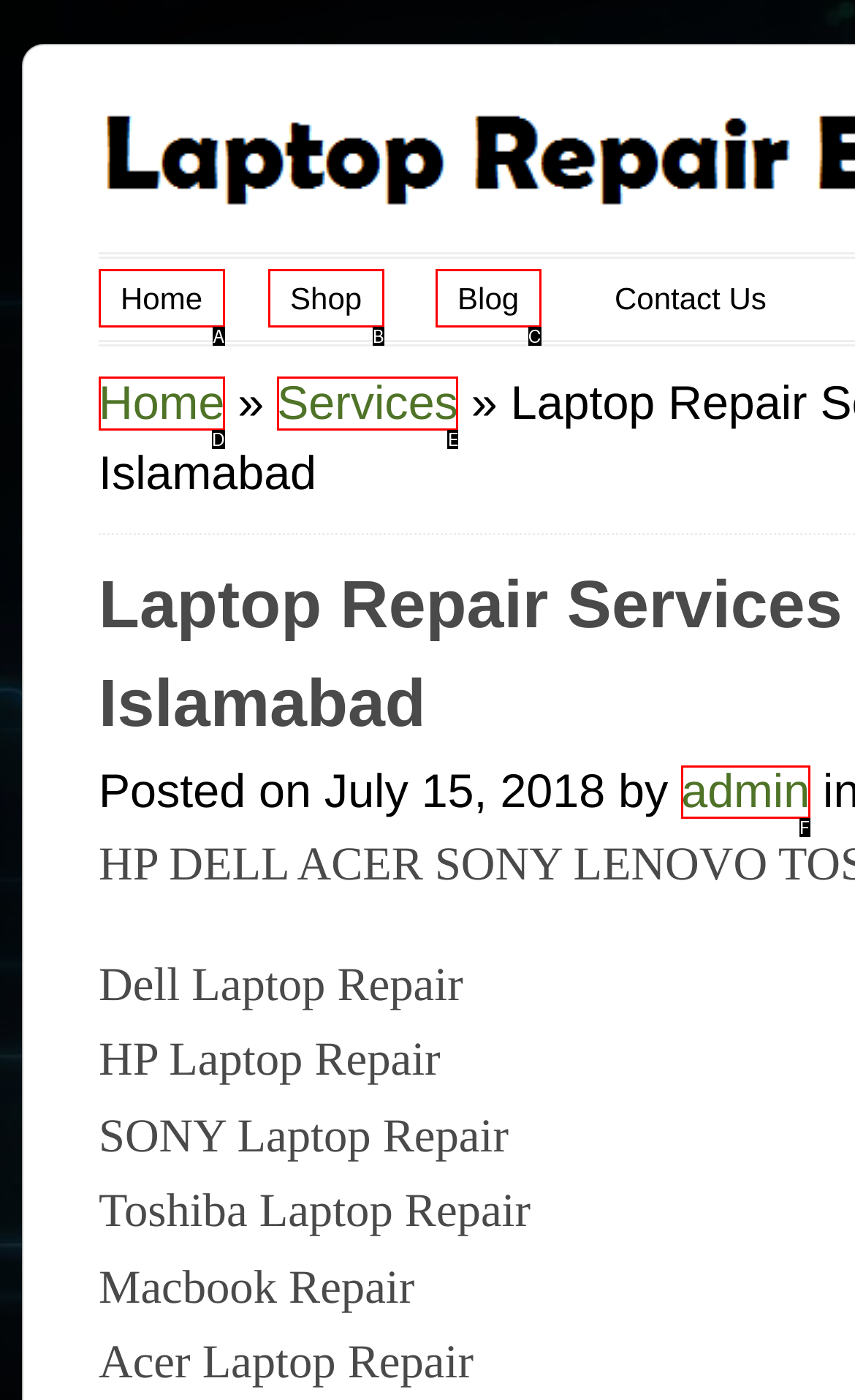Select the HTML element that matches the description: Services. Provide the letter of the chosen option as your answer.

E